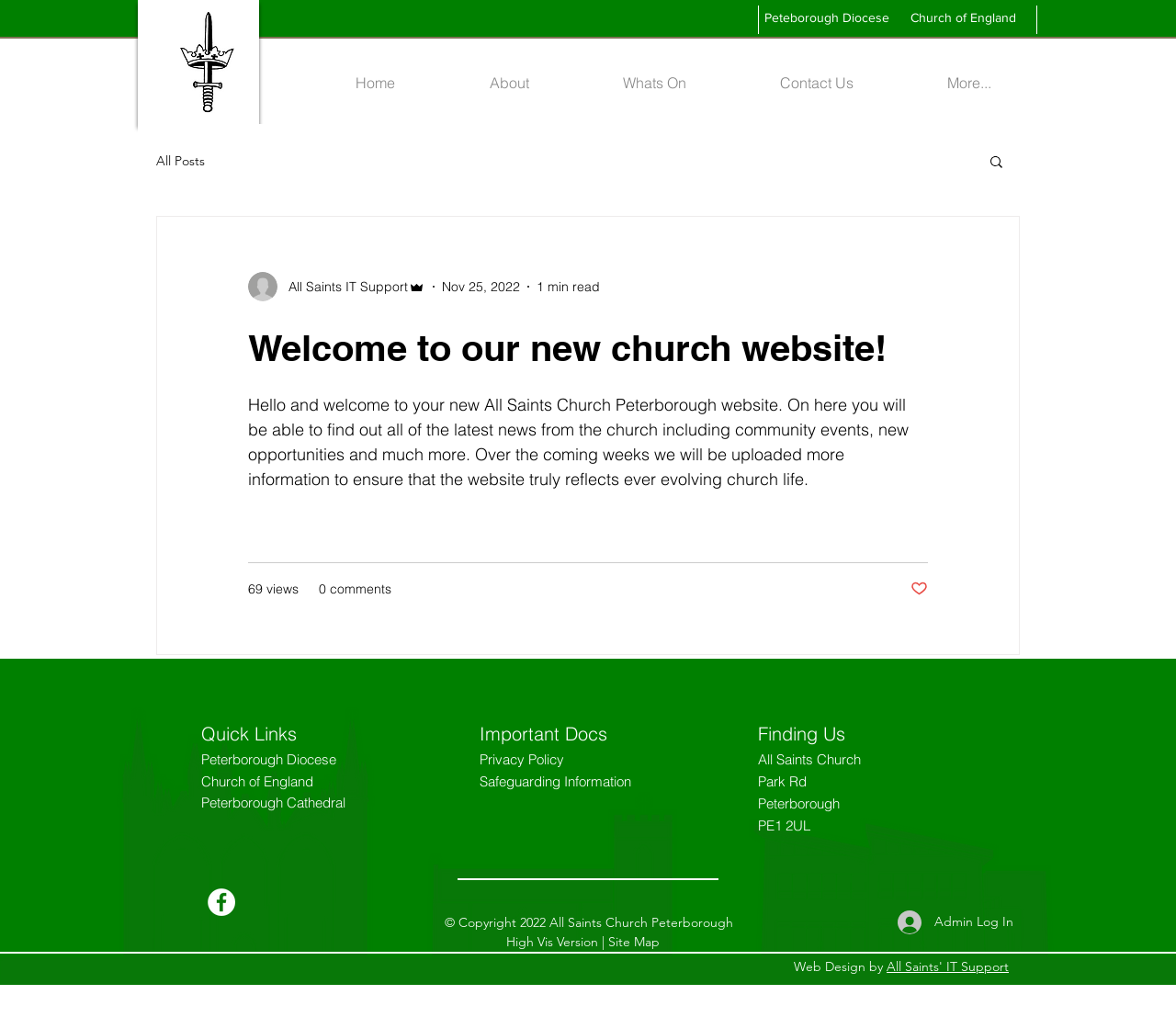What is the name of the church?
Using the image as a reference, deliver a detailed and thorough answer to the question.

I found the answer by looking at the logo and the text on the webpage, which mentions 'All Saints Church Peterborough'.